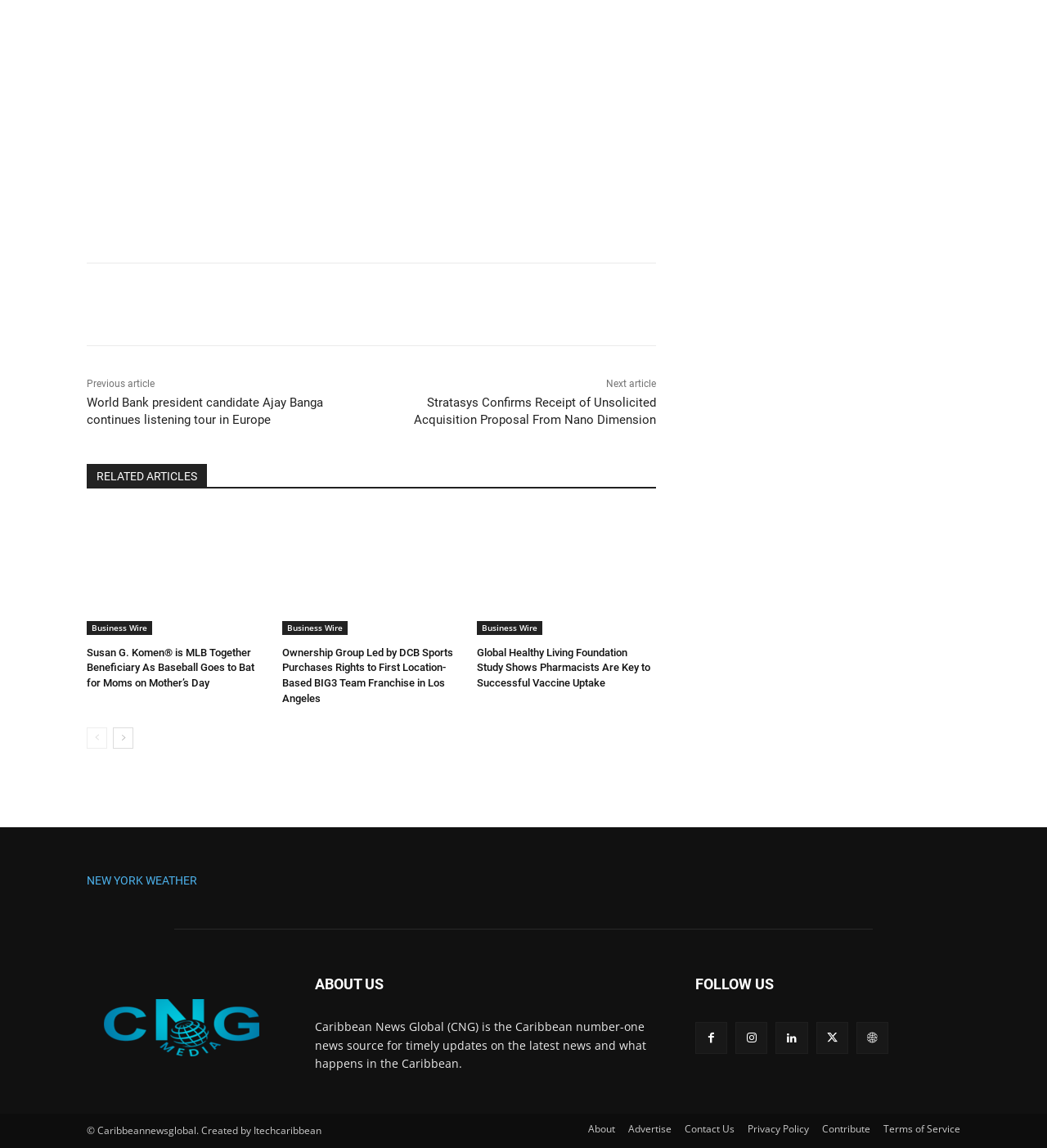Answer the question below in one word or phrase:
How many related articles are shown?

4